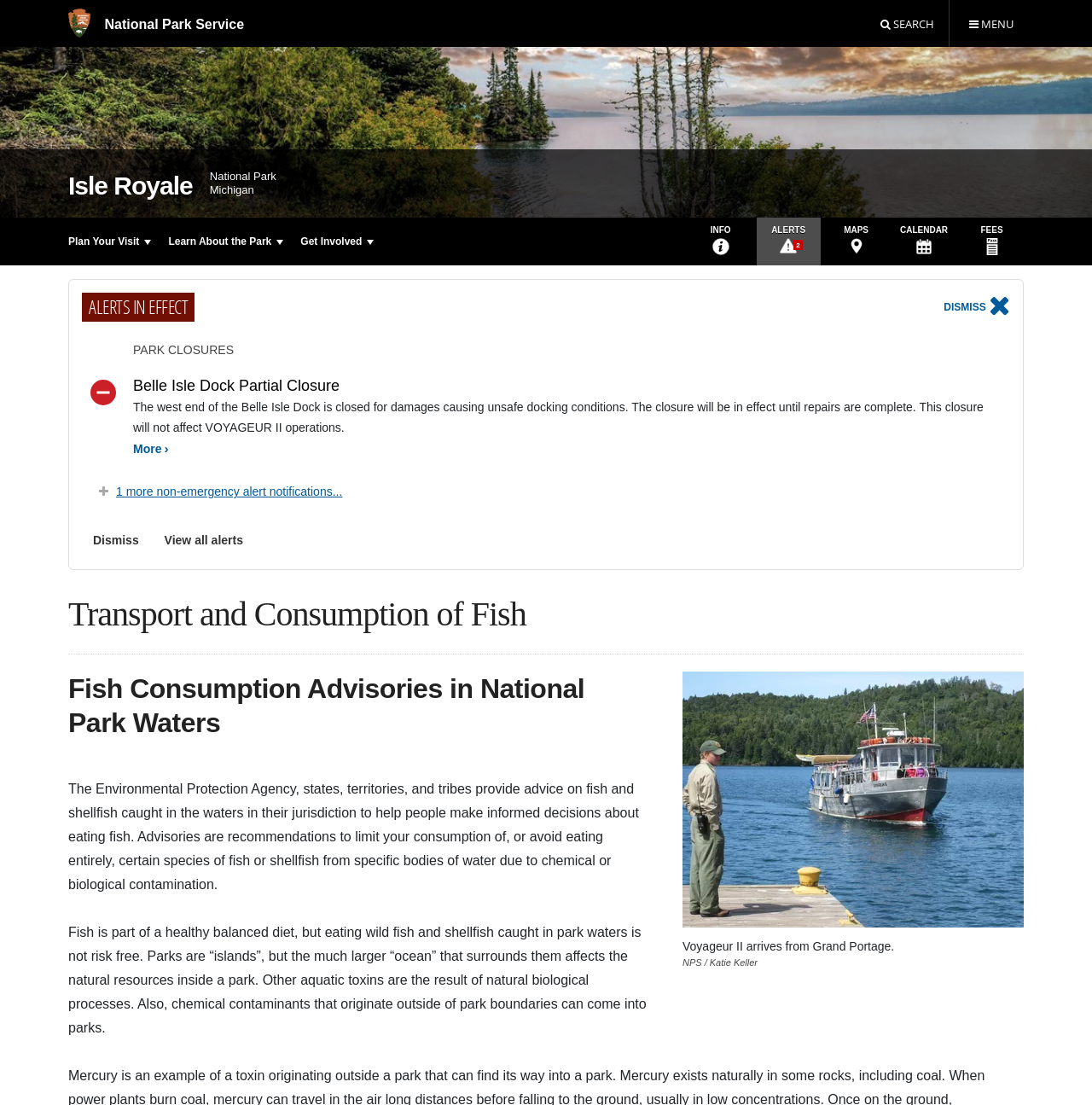Use the information in the screenshot to answer the question comprehensively: What is the source of the image?

The source of the image can be found in the figure caption, which states 'NPS / Katie Keller', indicating that the image was taken by Katie Keller and is provided by the National Park Service.